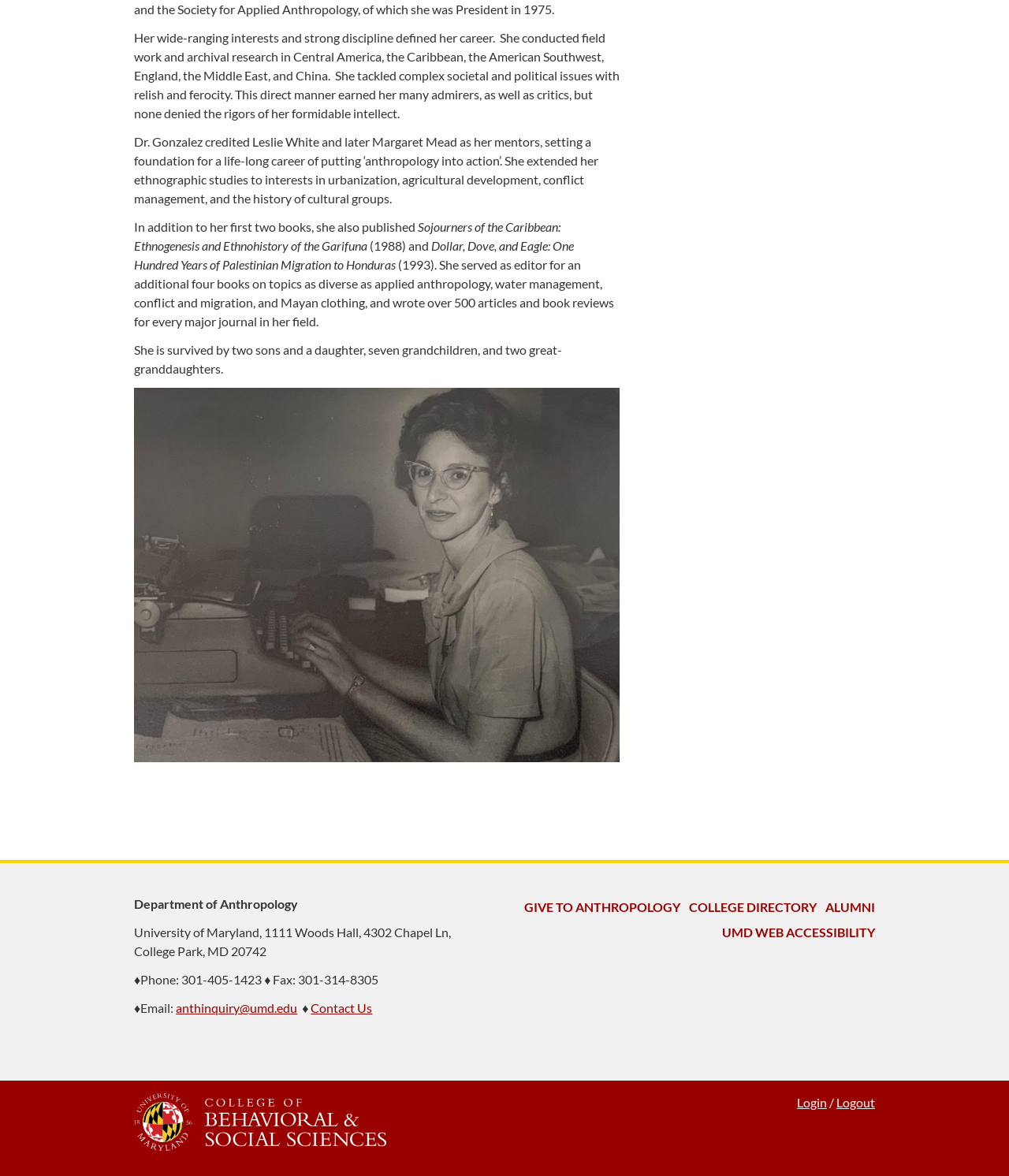Locate the bounding box coordinates of the segment that needs to be clicked to meet this instruction: "make a donation to anthropology".

[0.52, 0.765, 0.674, 0.777]